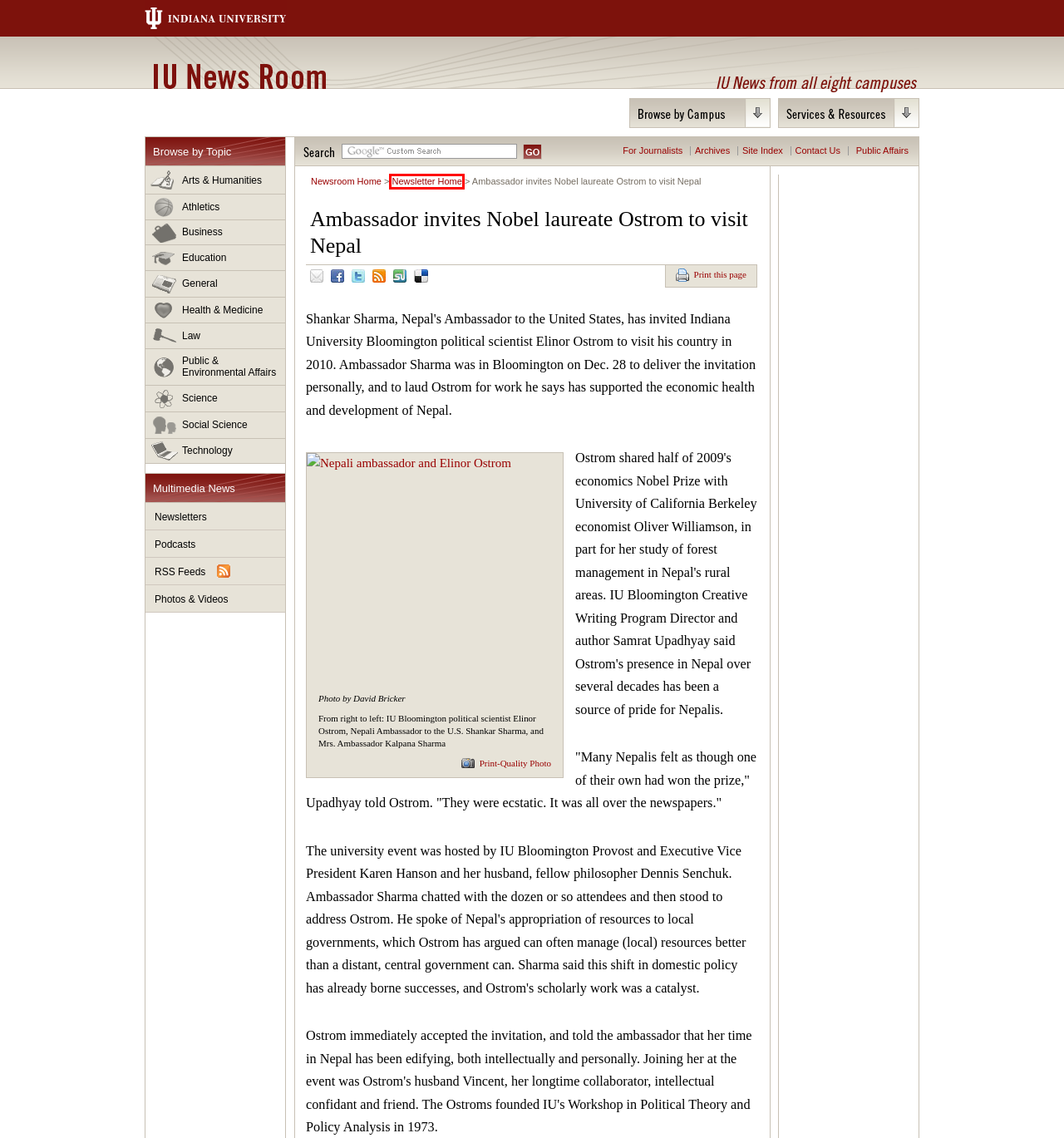Using the screenshot of a webpage with a red bounding box, pick the webpage description that most accurately represents the new webpage after the element inside the red box is clicked. Here are the candidates:
A. Newsletter Home:
								
					IU News Room: Indiana University
B. Privacy Notice for IU News Room:
								
					IU News Room: Indiana University
C. IU News Room: Indiana University
D. Photos & Videos:
								
					IU News Room: Indiana University
E. News Archive:
								
					IU News Room: Indiana University
F. Indiana University Bloomington
G. News at IU: Indiana University
H. News at IU East

A